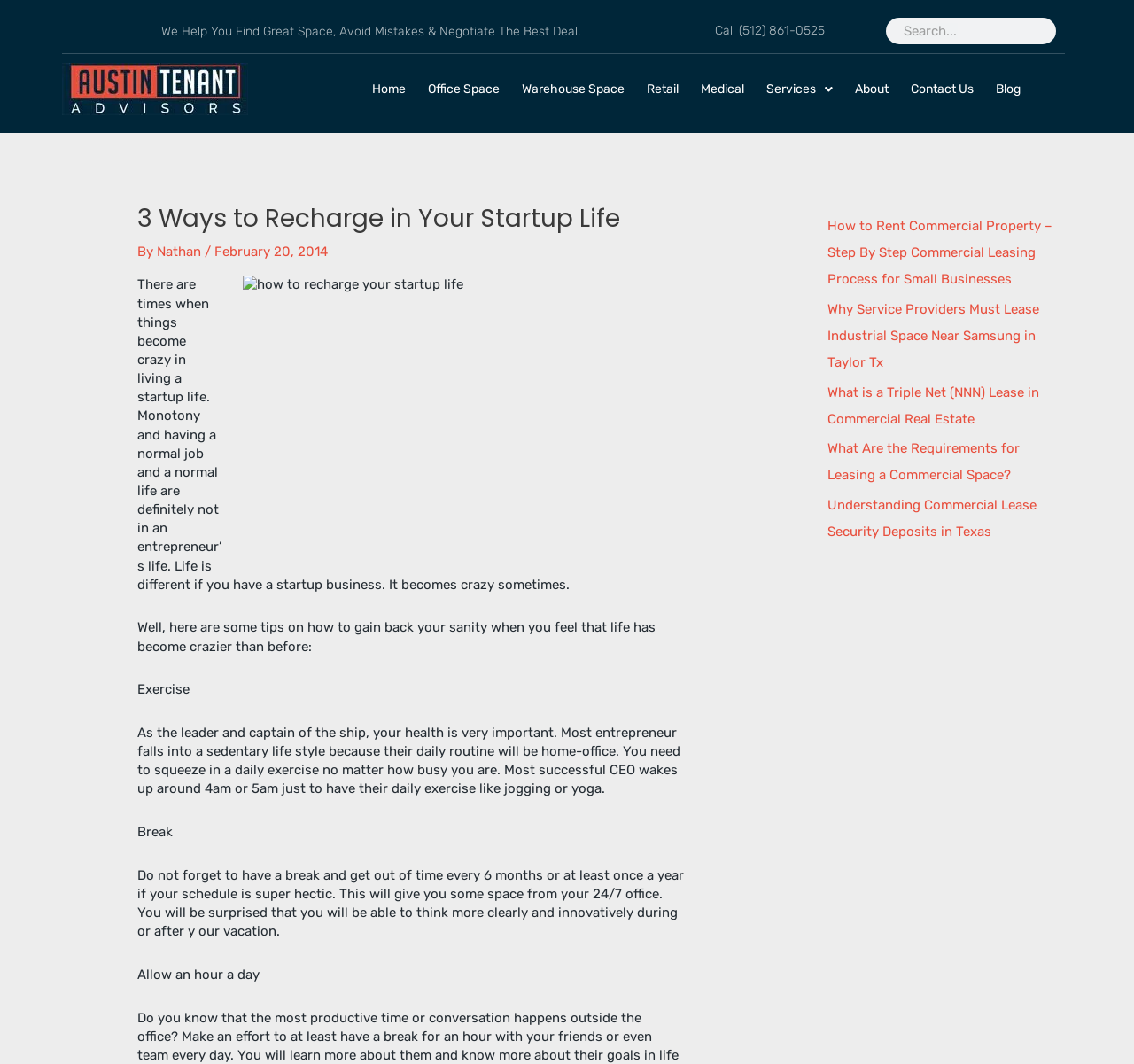What is the importance of exercise for entrepreneurs?
Based on the visual content, answer with a single word or a brief phrase.

For health